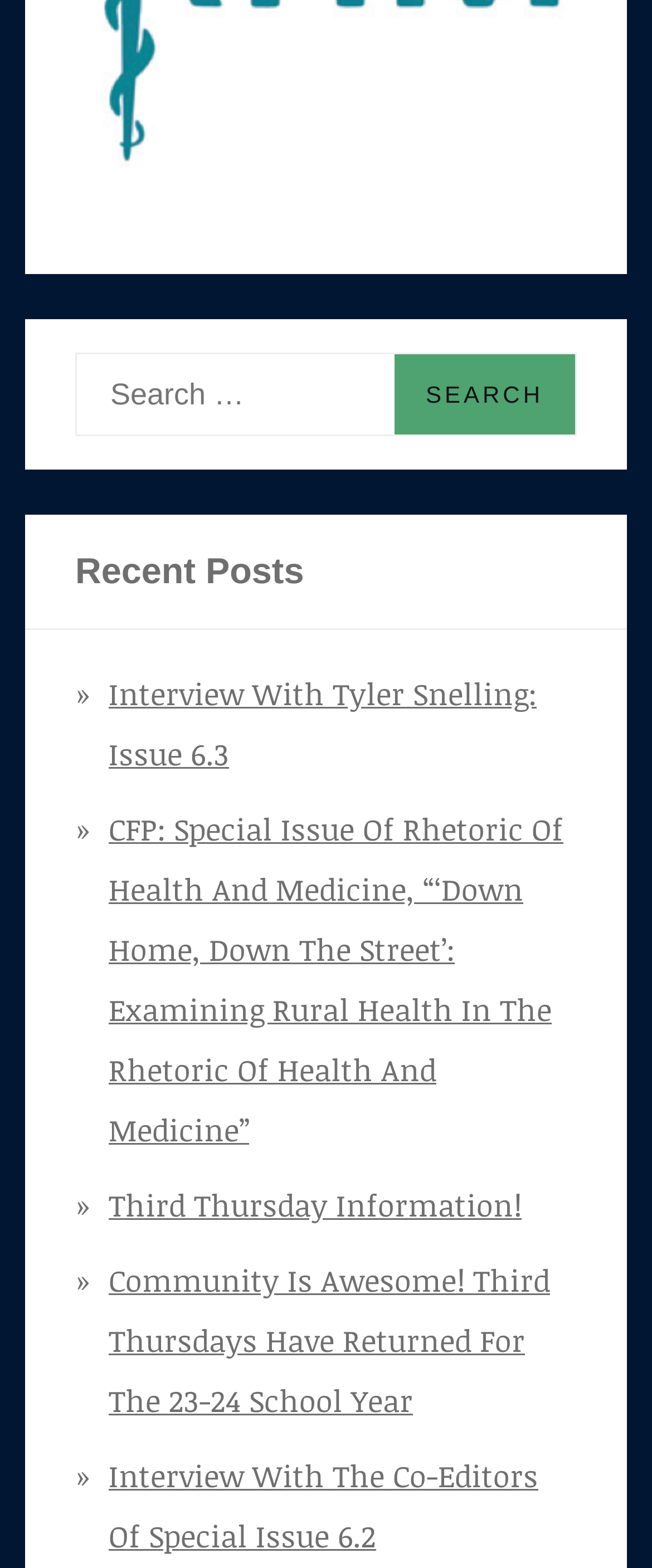Based on the image, provide a detailed and complete answer to the question: 
What is the text on the search button?

I looked at the button element with the text 'Search' and found that it contains a StaticText element with the text 'SEARCH'.